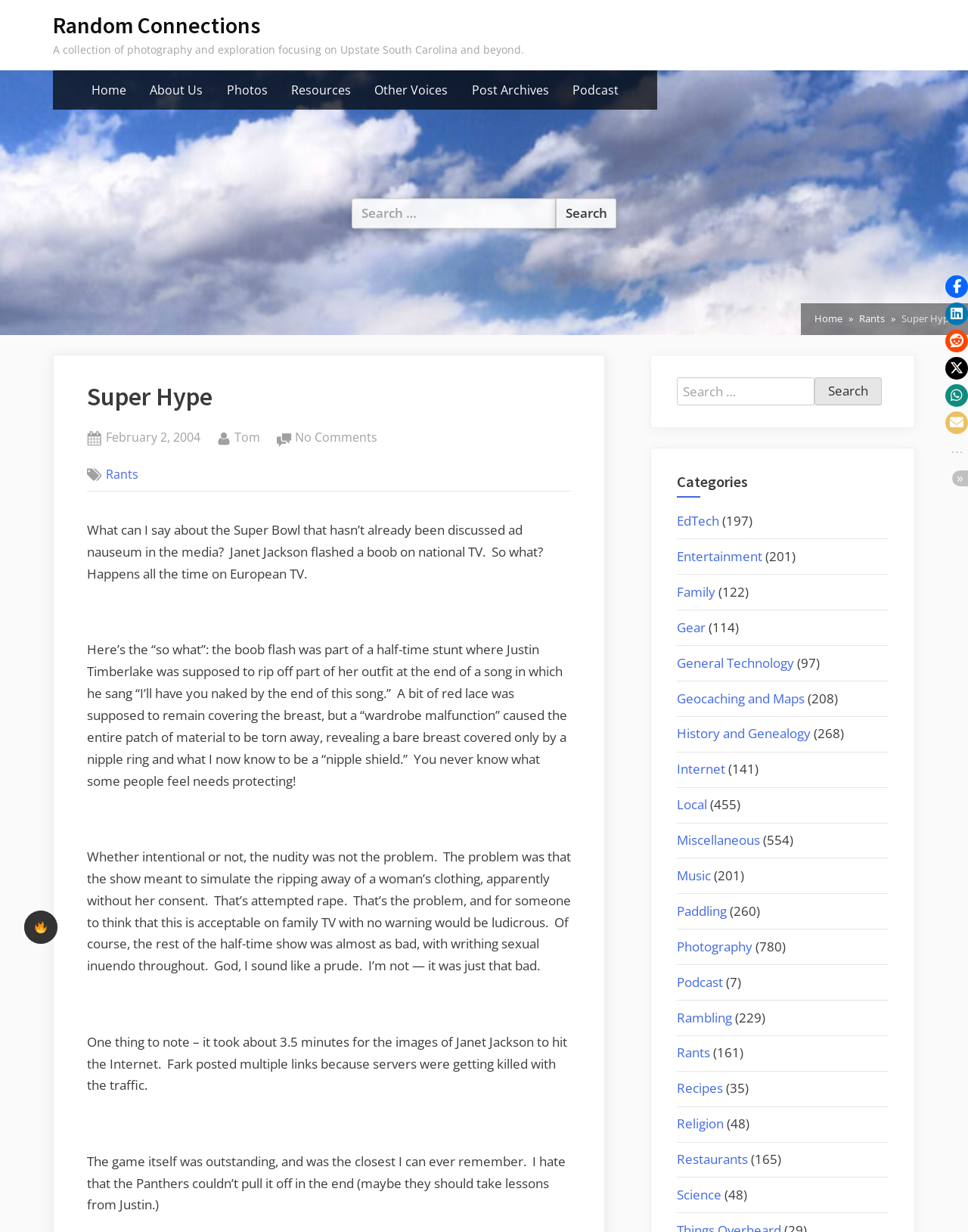What is the topic of the blog post?
Please use the image to provide a one-word or short phrase answer.

Super Bowl